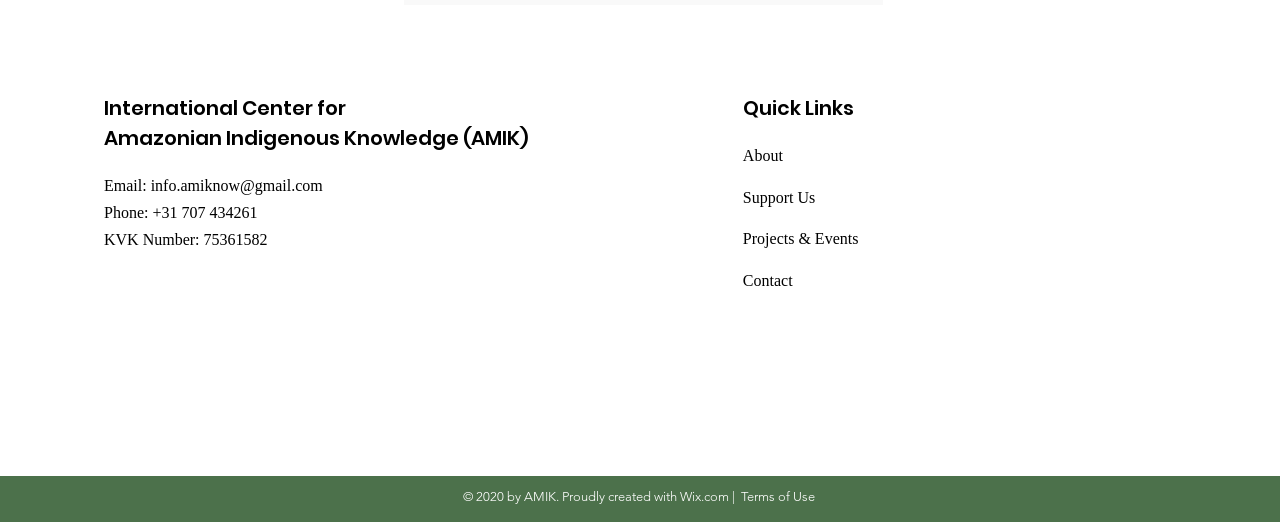How many quick links are provided?
Please respond to the question with a detailed and thorough explanation.

I counted the number of links under the 'Quick Links' heading, which are 'About', 'Support Us', 'Projects & Events', and 'Contact', so there are 4 quick links in total.